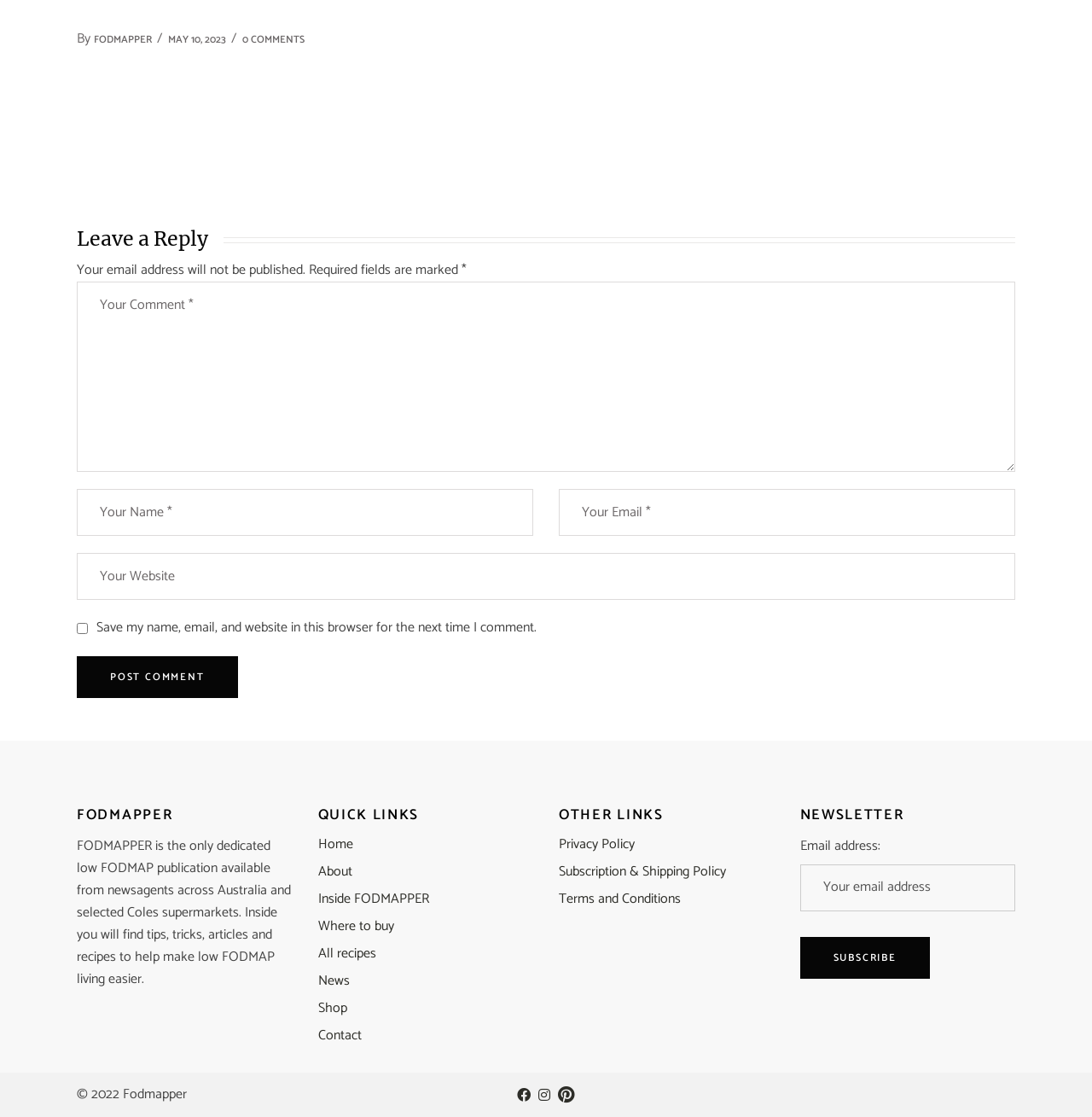Find the bounding box coordinates of the element to click in order to complete this instruction: "Leave a comment". The bounding box coordinates must be four float numbers between 0 and 1, denoted as [left, top, right, bottom].

[0.07, 0.201, 0.93, 0.229]